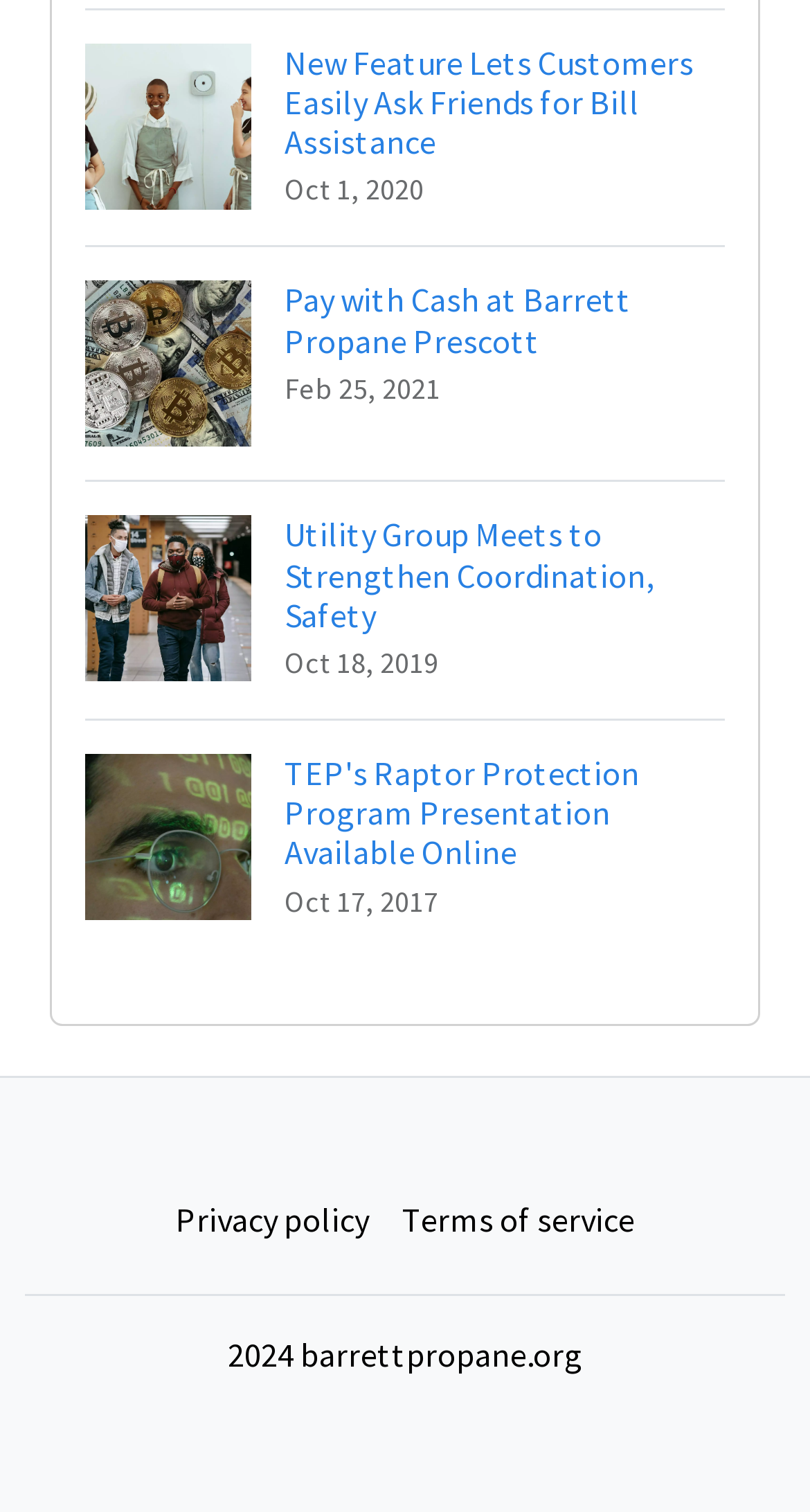Respond with a single word or phrase for the following question: 
What is the purpose of the Utility Group meeting?

Strengthen Coordination, Safety